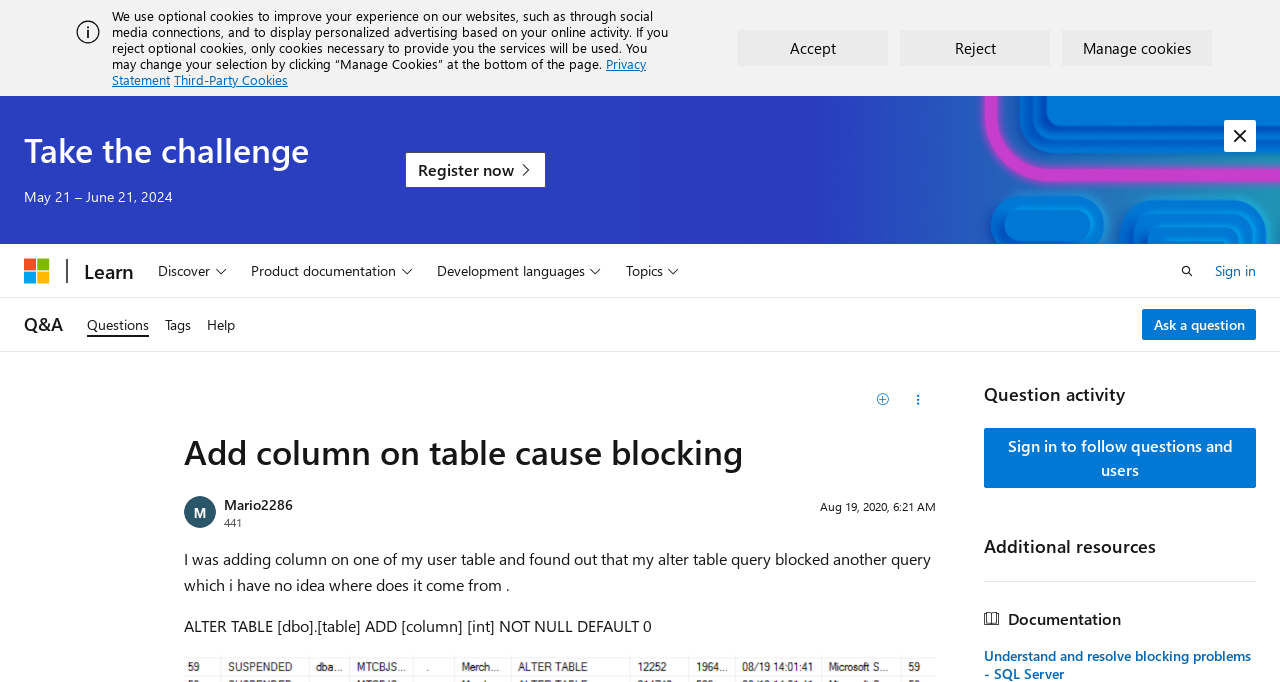Please determine the bounding box coordinates for the element that should be clicked to follow these instructions: "Click the 'Ask a question' link".

[0.892, 0.453, 0.981, 0.499]